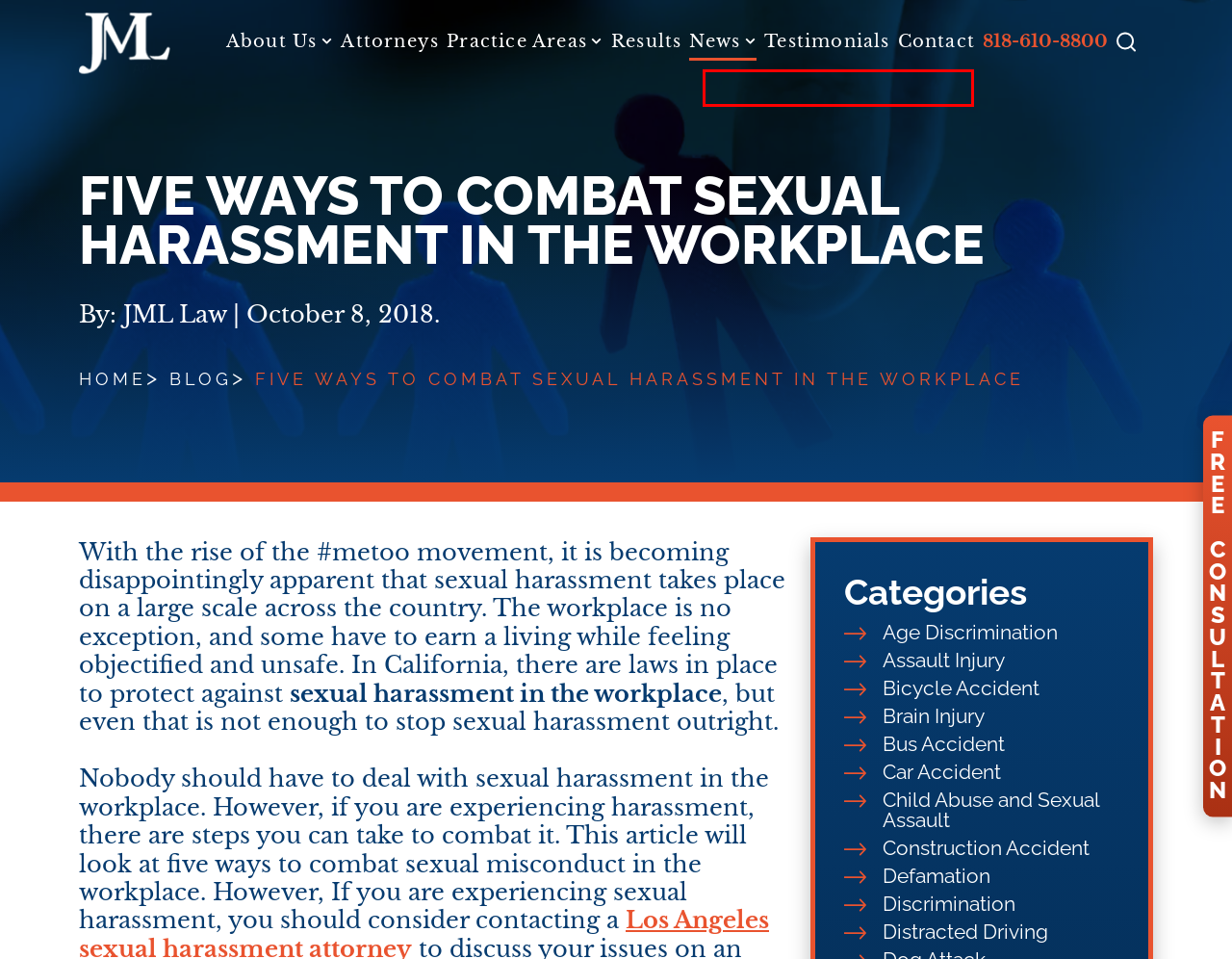You are given a screenshot of a webpage with a red bounding box around an element. Choose the most fitting webpage description for the page that appears after clicking the element within the red bounding box. Here are the candidates:
A. Los Personal Injury Lawyer | Personal Injury Attorney
B. Los Angeles Wrongful Termination Attorney | Illegally Fired
C. Retaliation Attorney Los Angeles | Retaliation Lawyer Los Angeles
D. Personal Injury Law And Employment Law Blog | JML Law, APLC
E. Los Angeles Healthcare Law Attorney | Healthcare Lawyer in Los Angeles
F. Los Angeles Pedestrian Accident Attorney | Pedestrian Accident Lawyer
G. Los Angeles Denied Claim Attorney | Denied Claim Lawyer
H. Los Angeles Product Liability Attorney | Defective Products Law

D